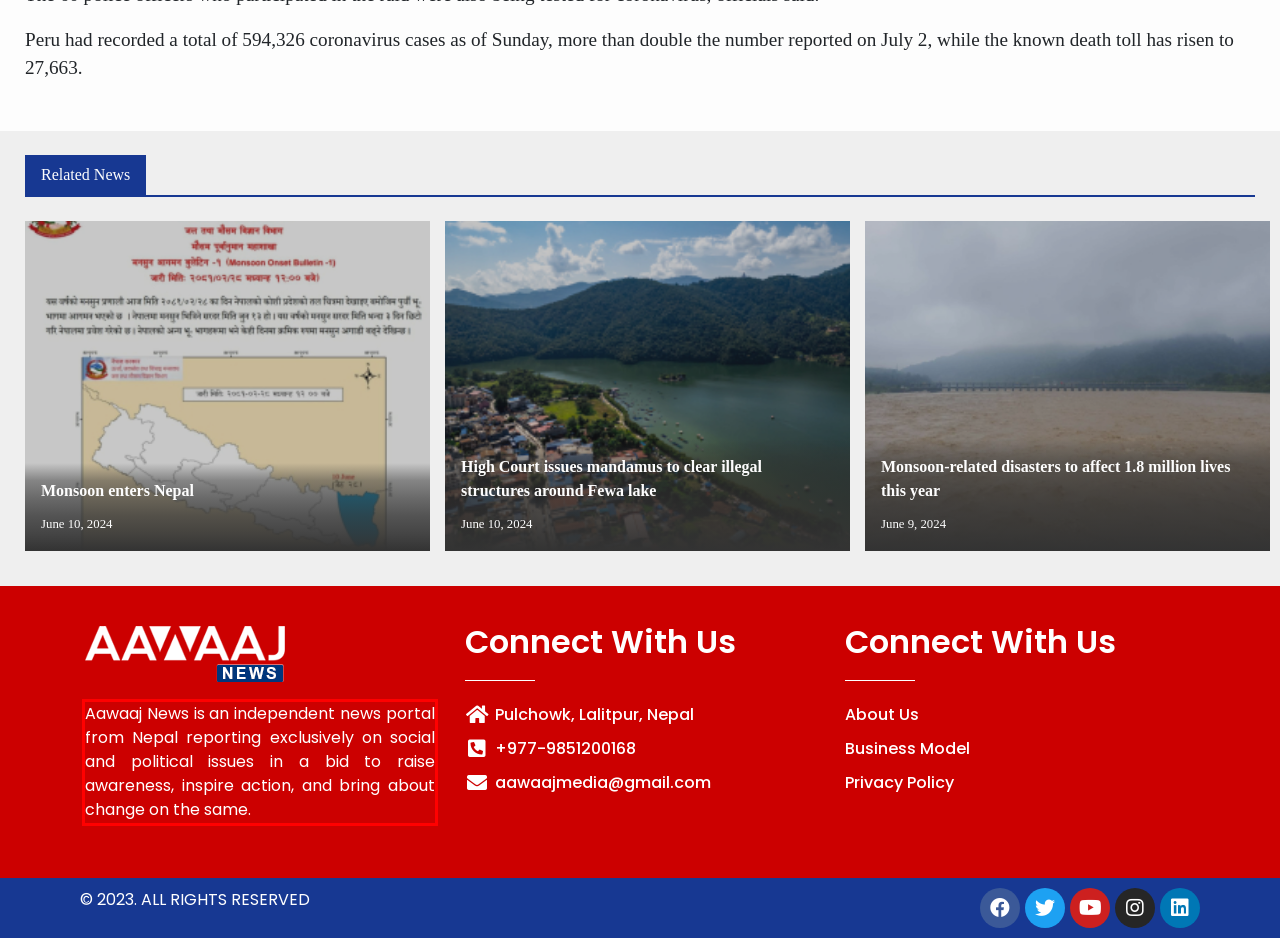Given a screenshot of a webpage containing a red rectangle bounding box, extract and provide the text content found within the red bounding box.

Aawaaj News is an independent news portal from Nepal reporting exclusively on social and political issues in a bid to raise awareness, inspire action, and bring about change on the same.